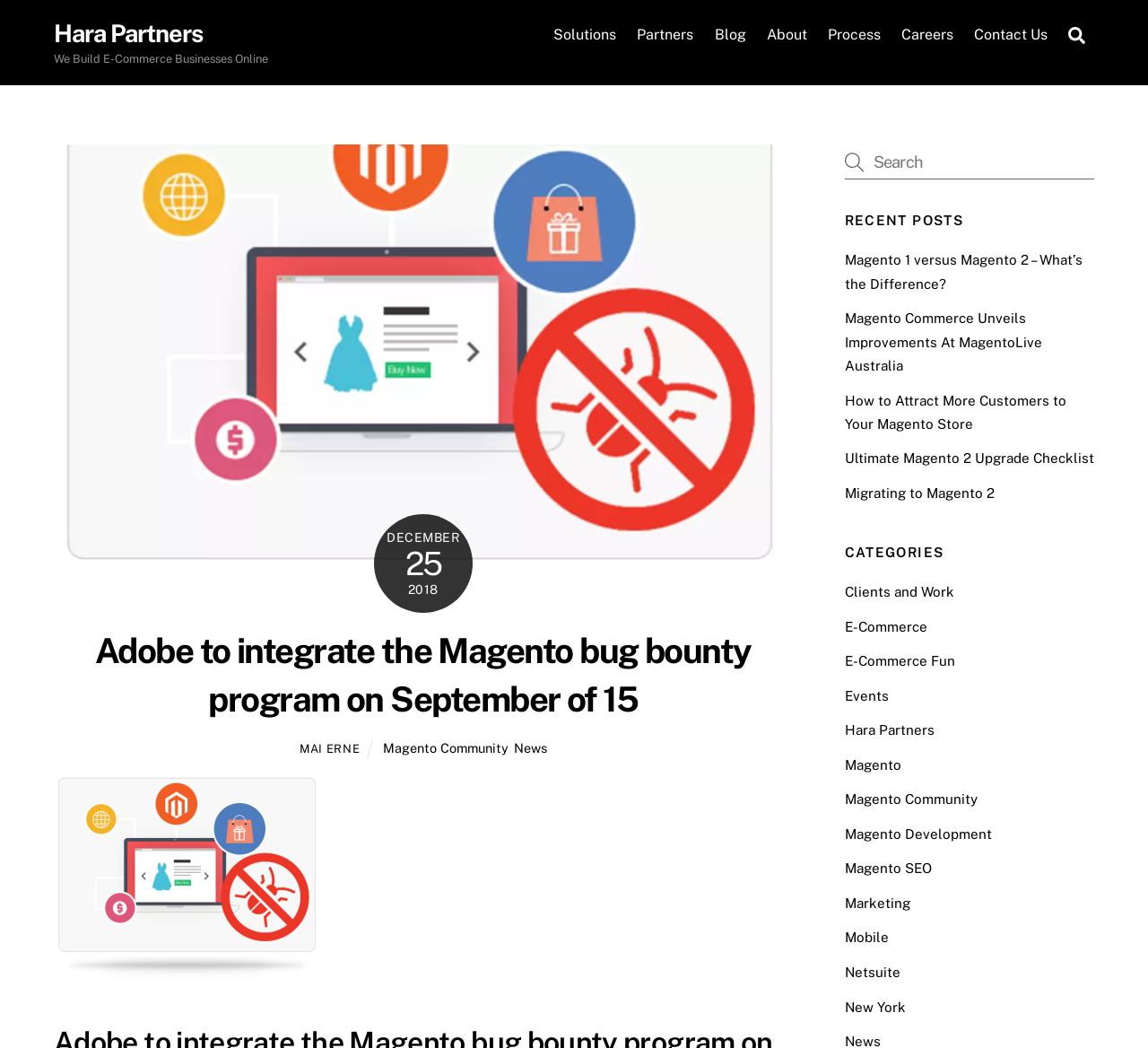Pinpoint the bounding box coordinates for the area that should be clicked to perform the following instruction: "Search for something".

[0.923, 0.016, 0.953, 0.051]